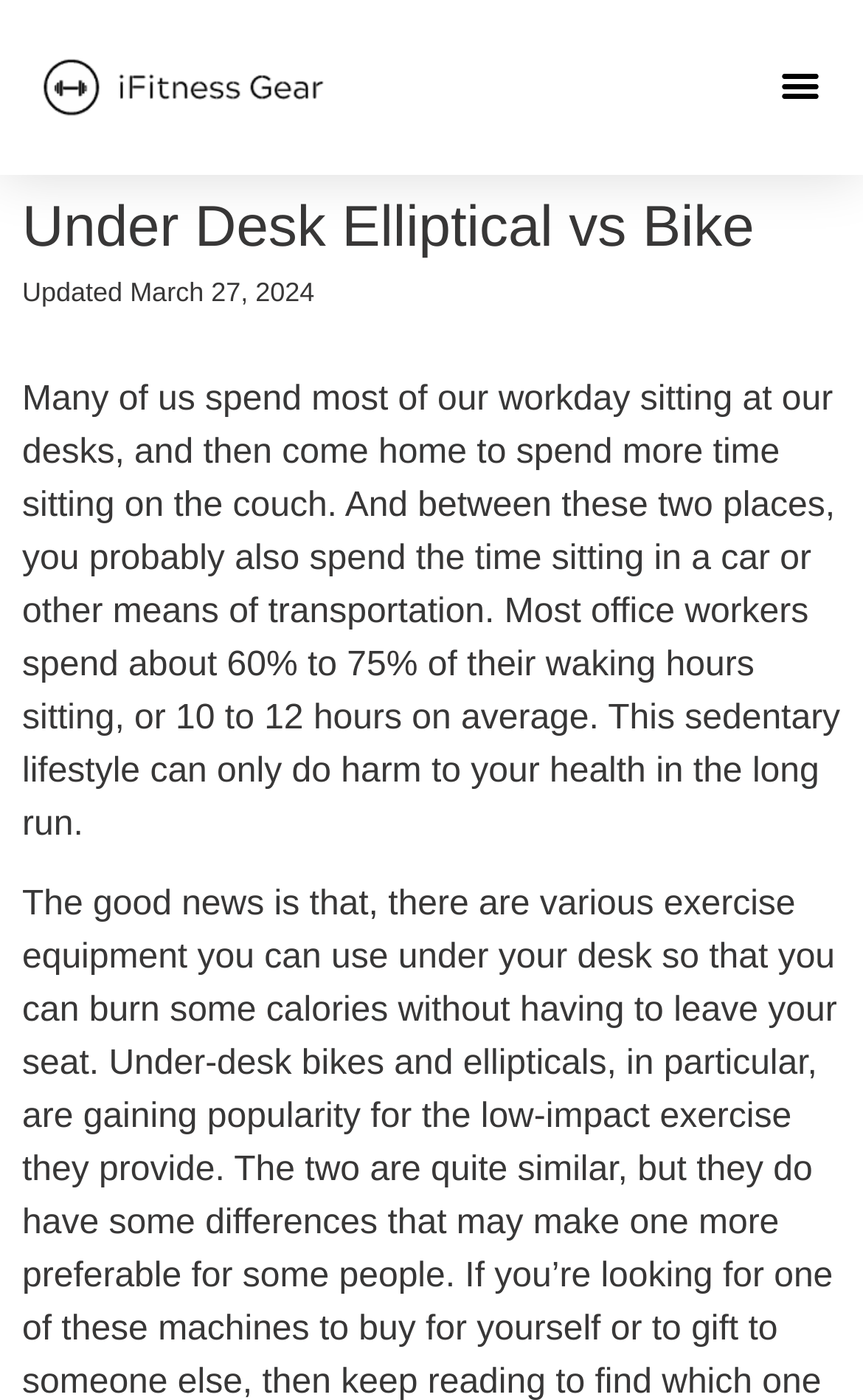Provide the text content of the webpage's main heading.

Under Desk Elliptical vs Bike